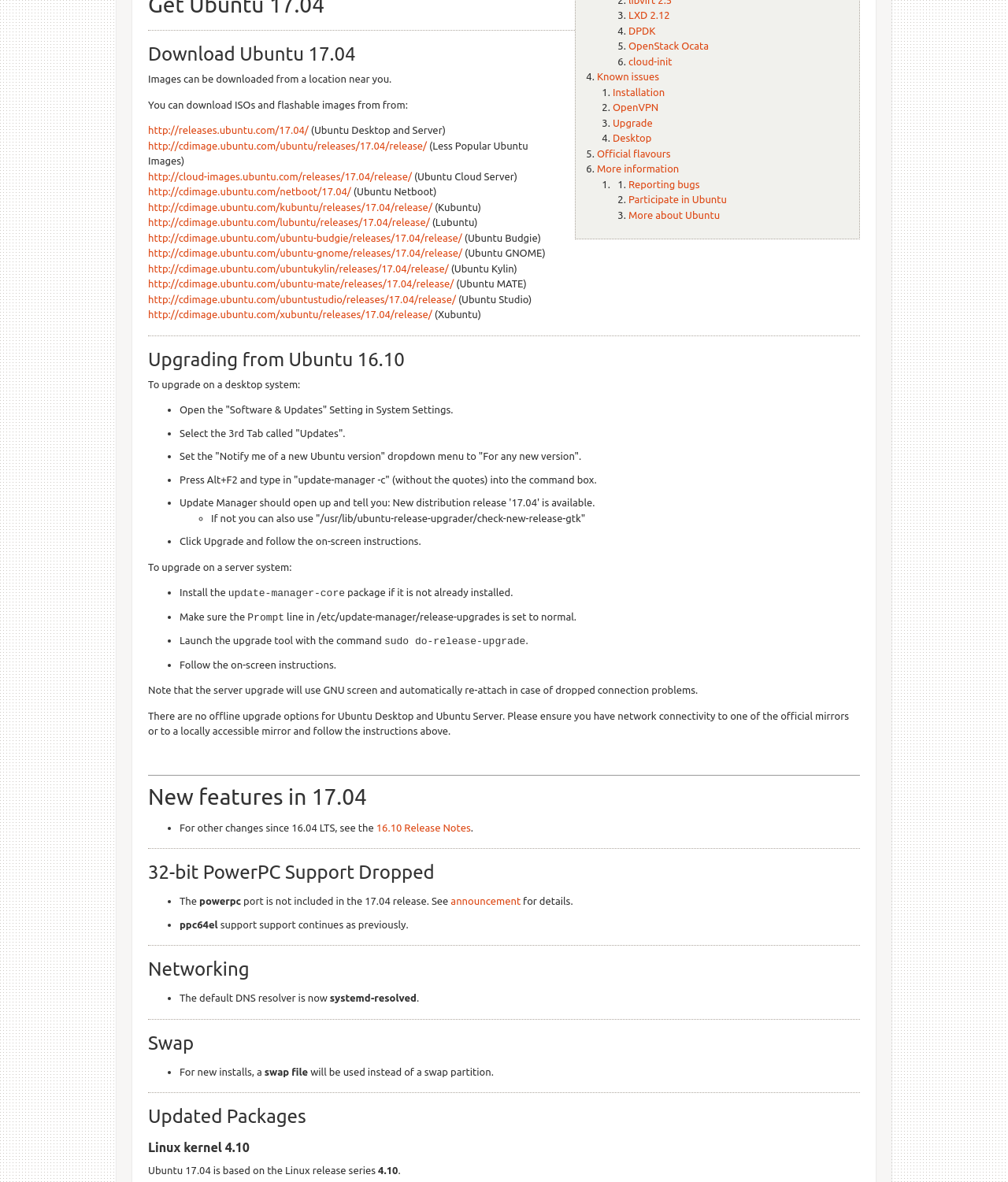Identify the bounding box for the UI element that is described as follows: "[lazarus] Crosscompilation".

None